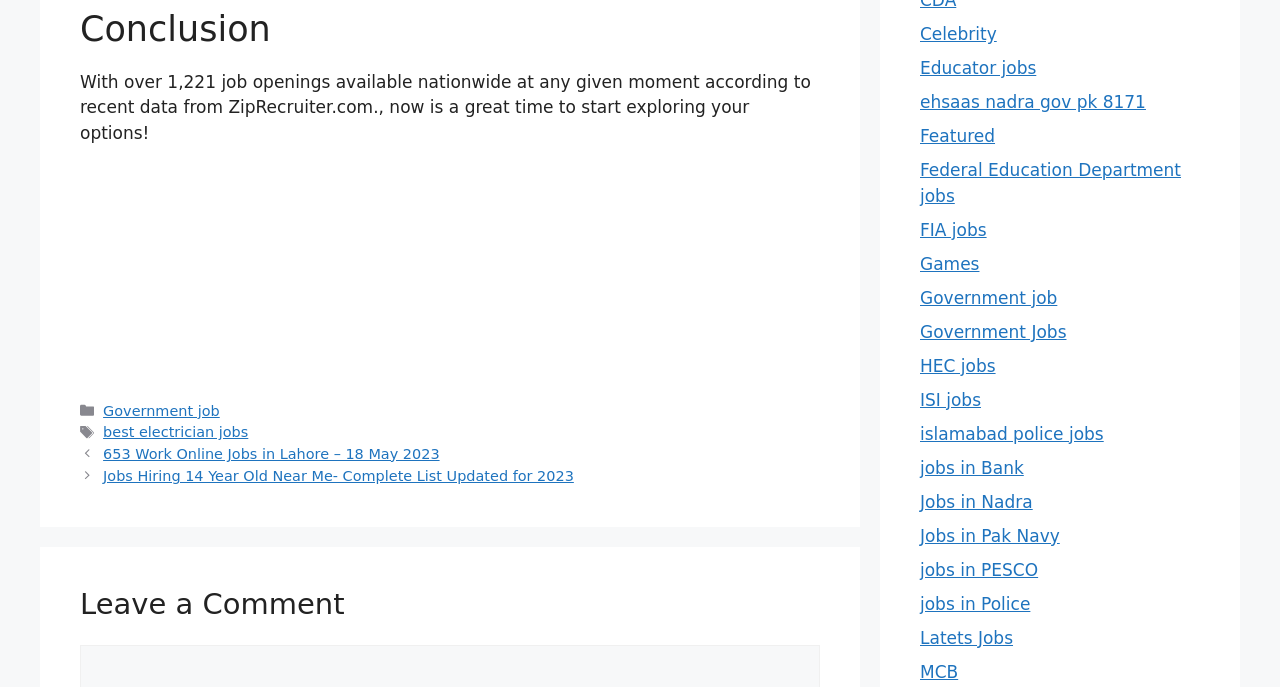Please provide the bounding box coordinates for the element that needs to be clicked to perform the following instruction: "Click on 'best electrician jobs' link". The coordinates should be given as four float numbers between 0 and 1, i.e., [left, top, right, bottom].

[0.081, 0.618, 0.194, 0.641]